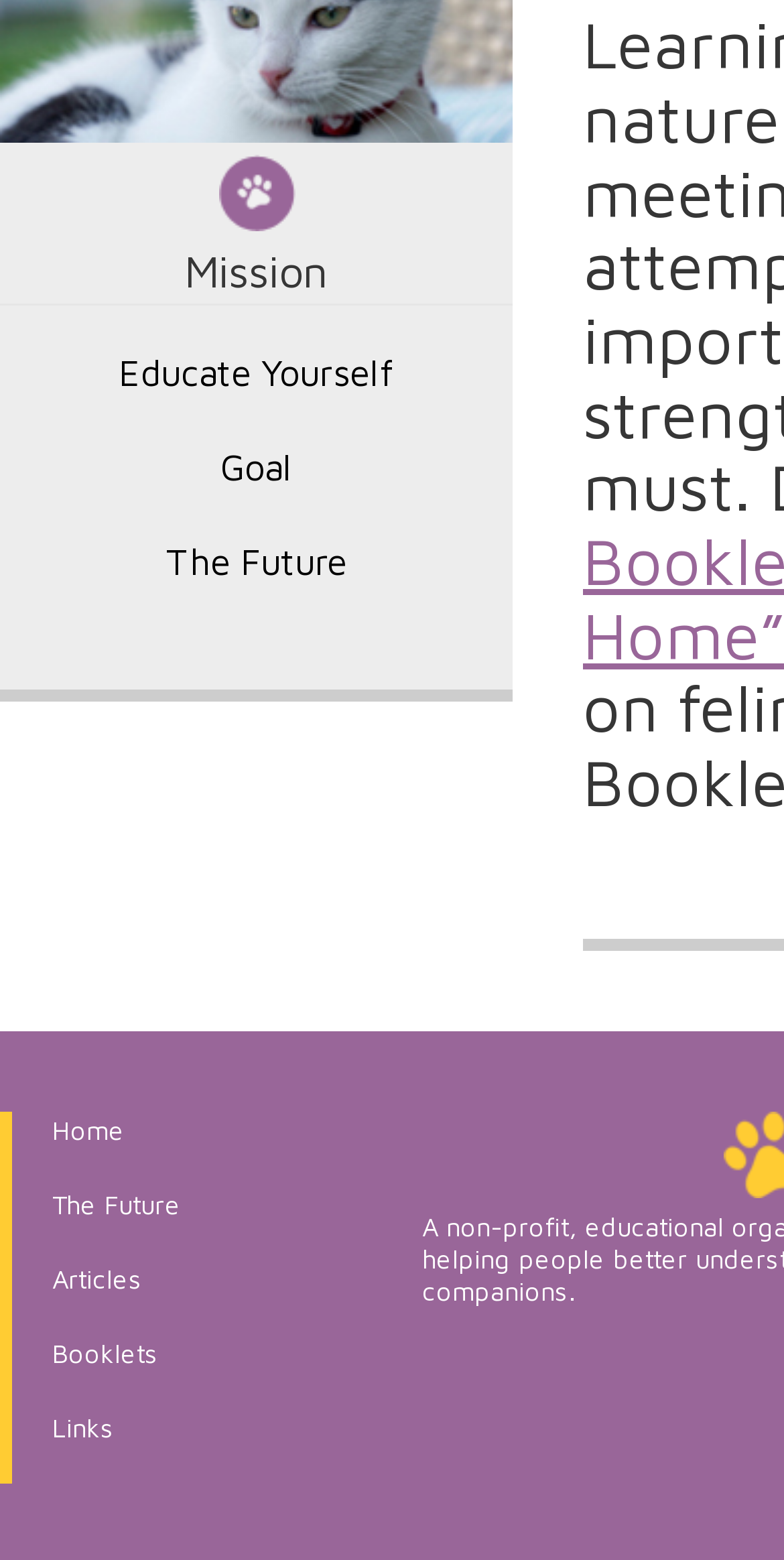Provide the bounding box coordinates of the UI element that matches the description: "Booklets".

[0.067, 0.858, 0.203, 0.878]